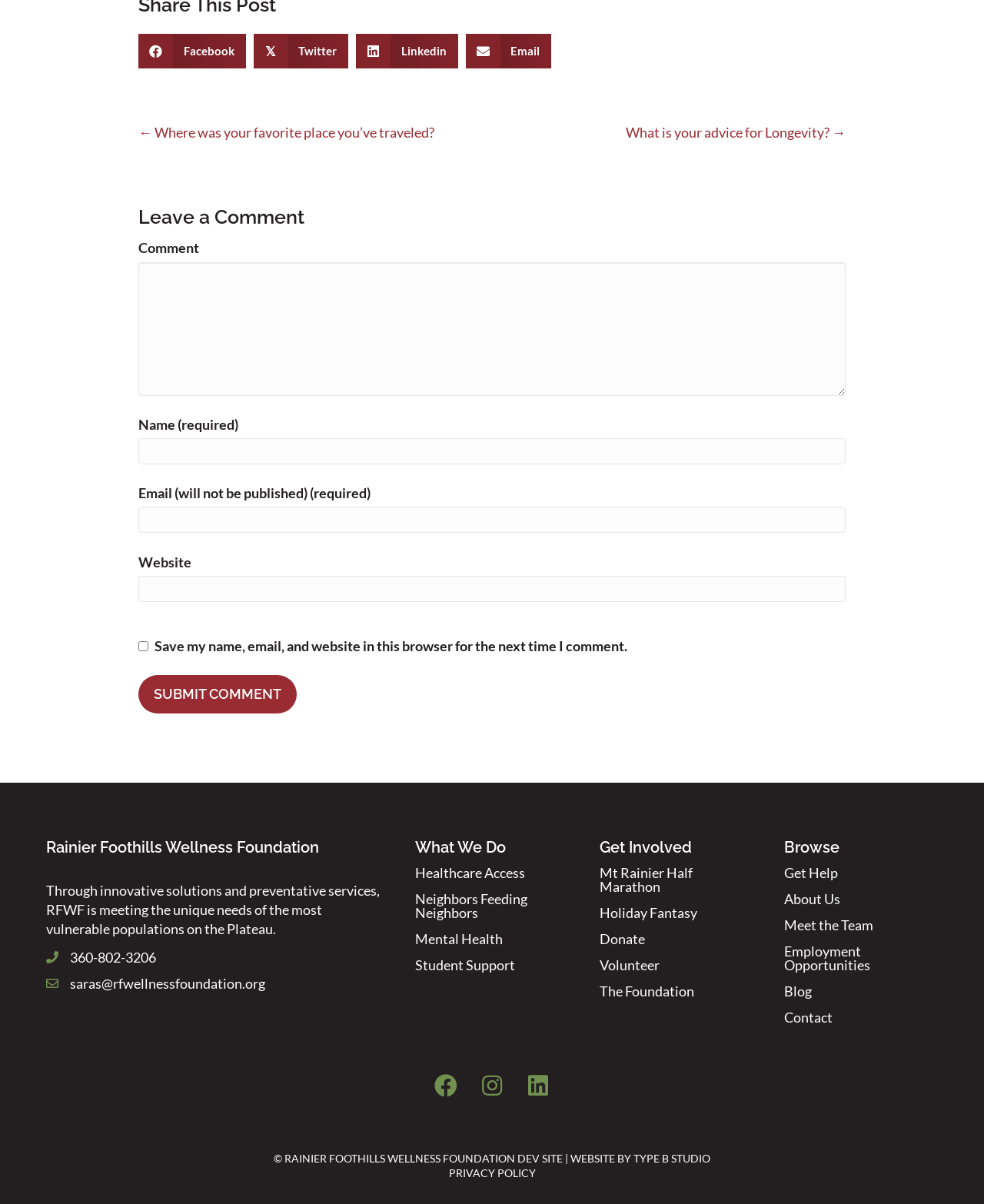What is the purpose of the 'Leave a Comment' section?
Using the information presented in the image, please offer a detailed response to the question.

I inferred the purpose of the 'Leave a Comment' section by analyzing the elements within it, including the textboxes for name, email, and website, as well as the 'Submit Comment' button. This suggests that the section is intended for users to submit their comments.